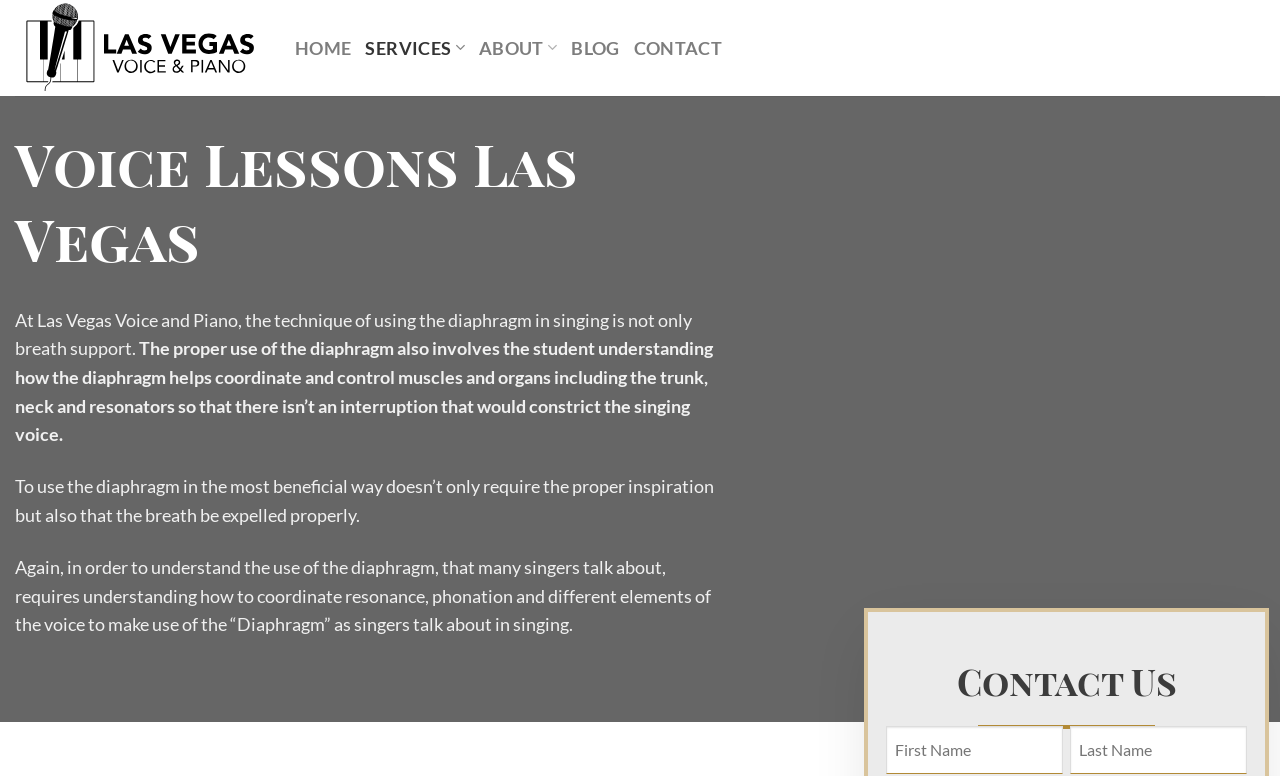Provide an in-depth caption for the elements present on the webpage.

The webpage is about voice lessons in Las Vegas, specifically highlighting the services of a qualified, certified, and professional voice teacher. At the top-left corner, there is a link to skip to the content. Below it, there is a logo or image of "Las Vegas Piano and Voice Lessons" with a corresponding link. 

On the top navigation bar, there are five links: "HOME", "SERVICES", "ABOUT", "BLOG", and "CONTACT", arranged from left to right. 

The main content area has a heading "Voice Lessons Las Vegas" at the top. Below it, there are four paragraphs of text discussing the technique of using the diaphragm in singing, explaining how it helps coordinate and control muscles and organs, and the importance of proper inspiration and expiration of breath.

Further down, there is a "Contact Us" section with a heading and a form to fill out, which includes two required text boxes for "First" and "Last" names.